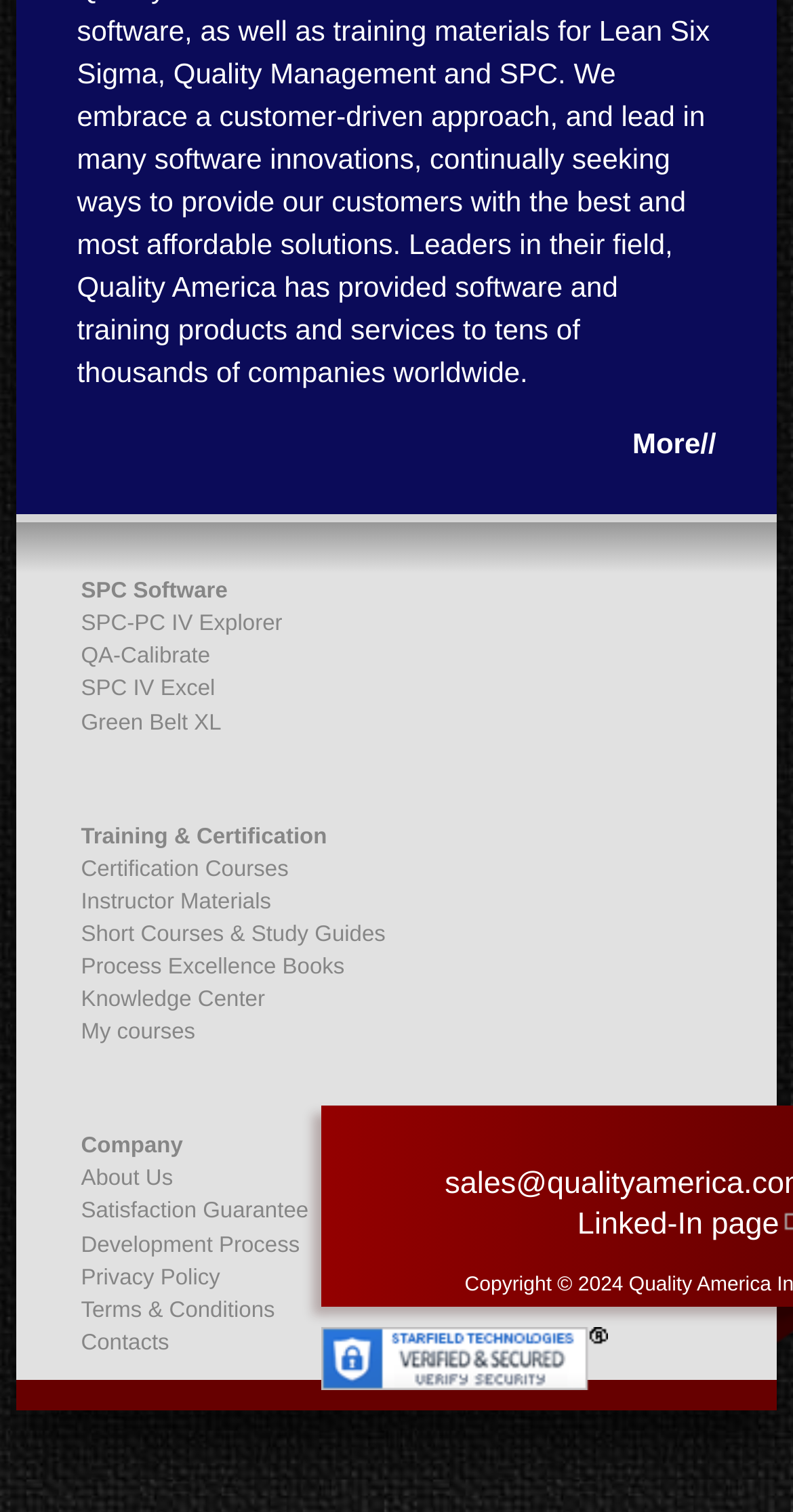Bounding box coordinates are specified in the format (top-left x, top-left y, bottom-right x, bottom-right y). All values are floating point numbers bounded between 0 and 1. Please provide the bounding box coordinate of the region this sentence describes: Short Courses & Study Guides

[0.097, 0.607, 0.491, 0.629]